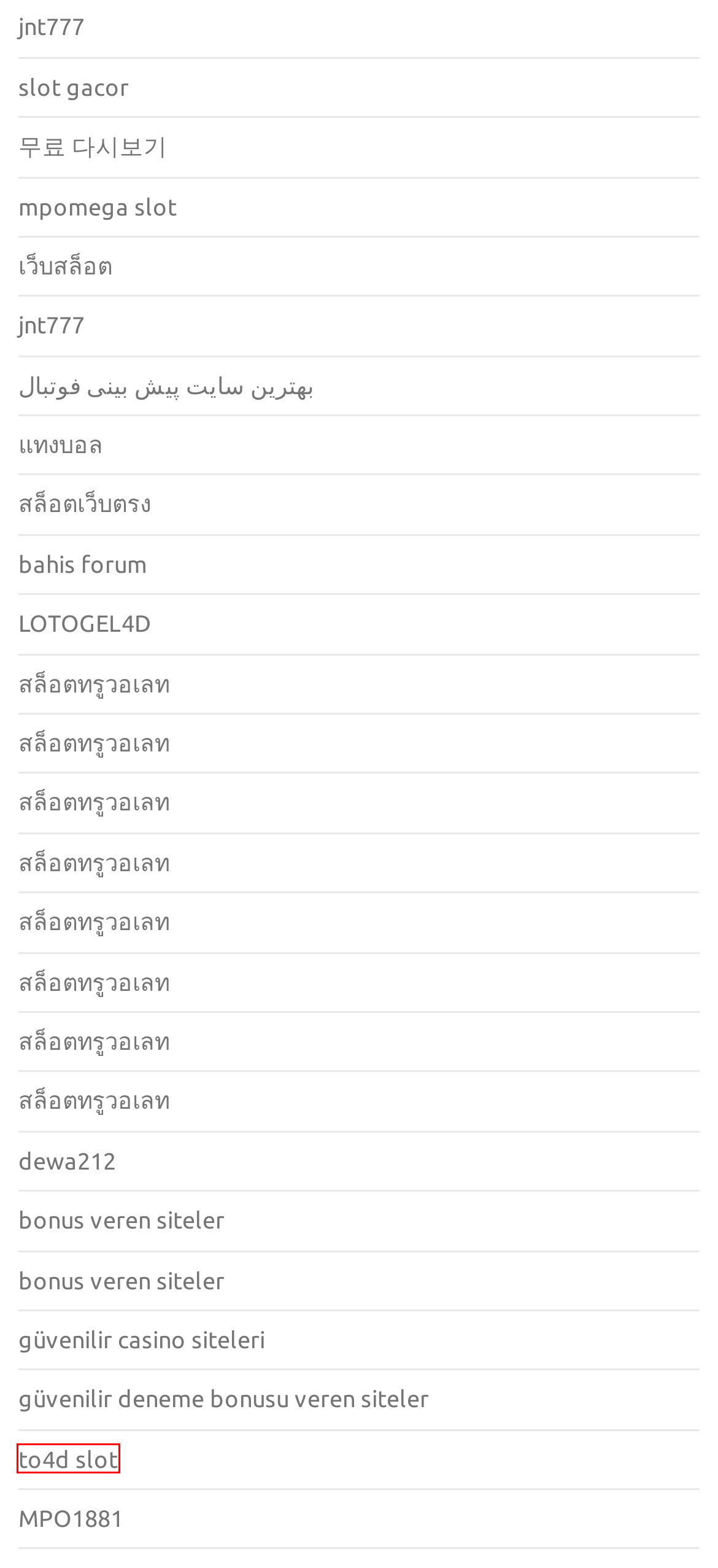You are presented with a screenshot of a webpage that includes a red bounding box around an element. Determine which webpage description best matches the page that results from clicking the element within the red bounding box. Here are the candidates:
A. JNT777 | Situs Slot Gacor Terbaik 2024 - JNT777
B. สล็อตเว็บตรง ลิขสิทธิ์ตรง เบทสล็อตขั้นต่ำ 1 บาท เว็บสล็อตใหม่รับวอเลท
C. Bonus New Member Dewa212 Link Situs Slot Online Terbaik
D. สล็อตเว็บตรง ไม่ผ่านเอเยนต์ แตกง่าย เว็บสล็อตใหม่ล่าสุด 2024
E. LOTOGEL4D : Situs Link Resmi Login Game Tebak Angka Daftar Gacor
F. TO4D Situs Judi Slot Online Terpercaya Indonesia
G. JNT777 | Slot Gacor Aktif Login Dan Daftar - JNT777
H. สล็อตเว็บตรง ถอนเงินไม่อั้น FAFA118 ไม่มีขั้นต่ำ รวมเกมสล็อตแตกดี

F